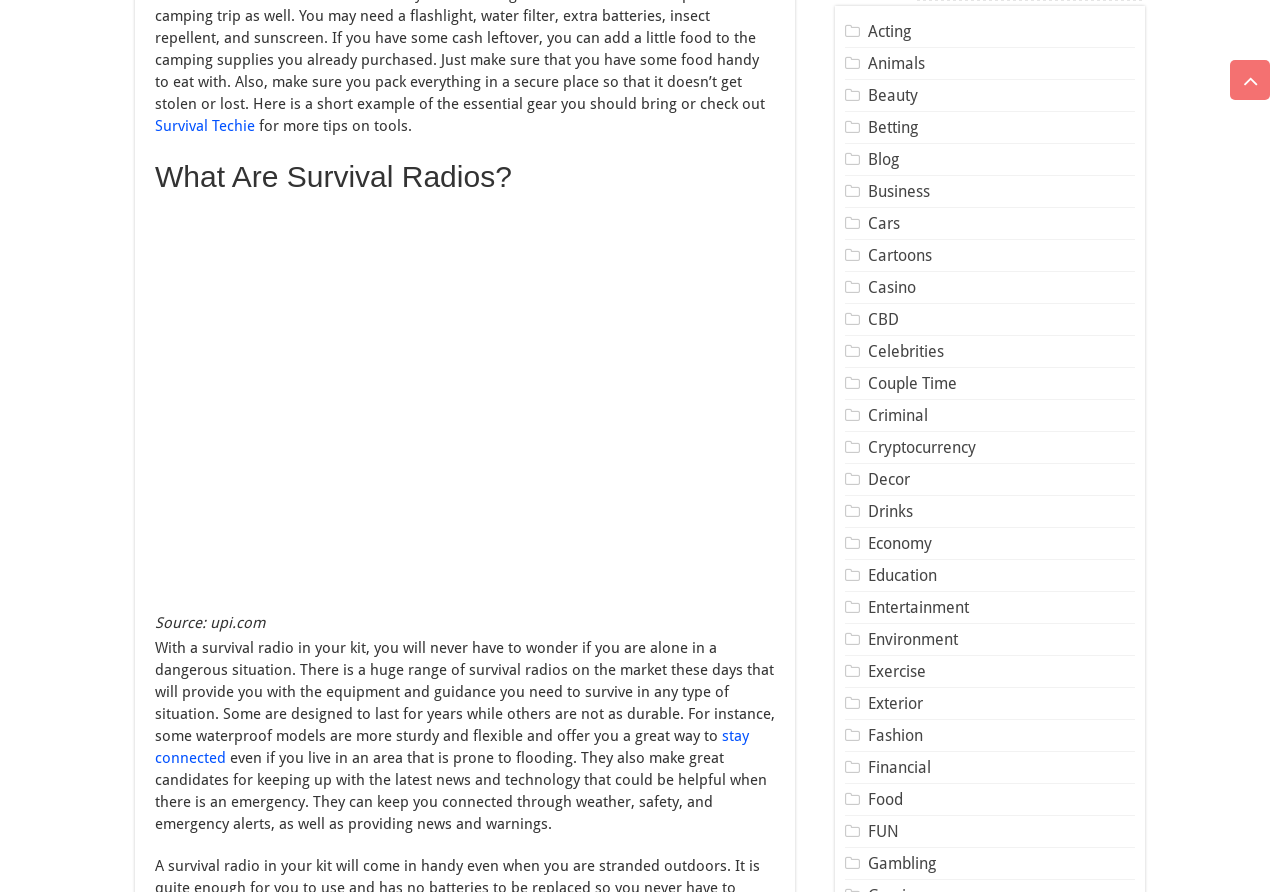Find the bounding box coordinates corresponding to the UI element with the description: "Fashion". The coordinates should be formatted as [left, top, right, bottom], with values as floats between 0 and 1.

[0.678, 0.814, 0.721, 0.836]